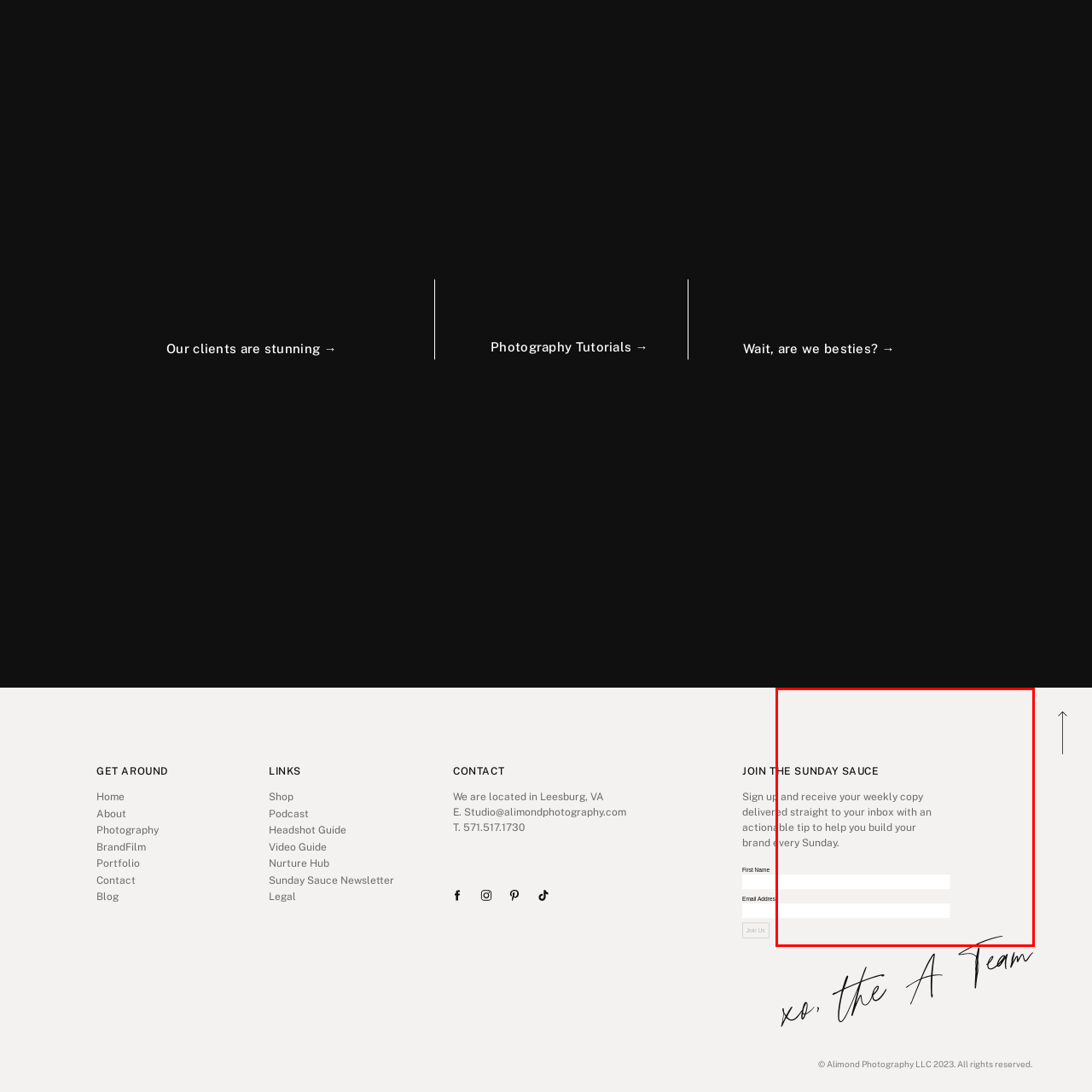Examine the picture highlighted with a red border, What is the frequency of receiving tips? Please respond with a single word or phrase.

Every Sunday